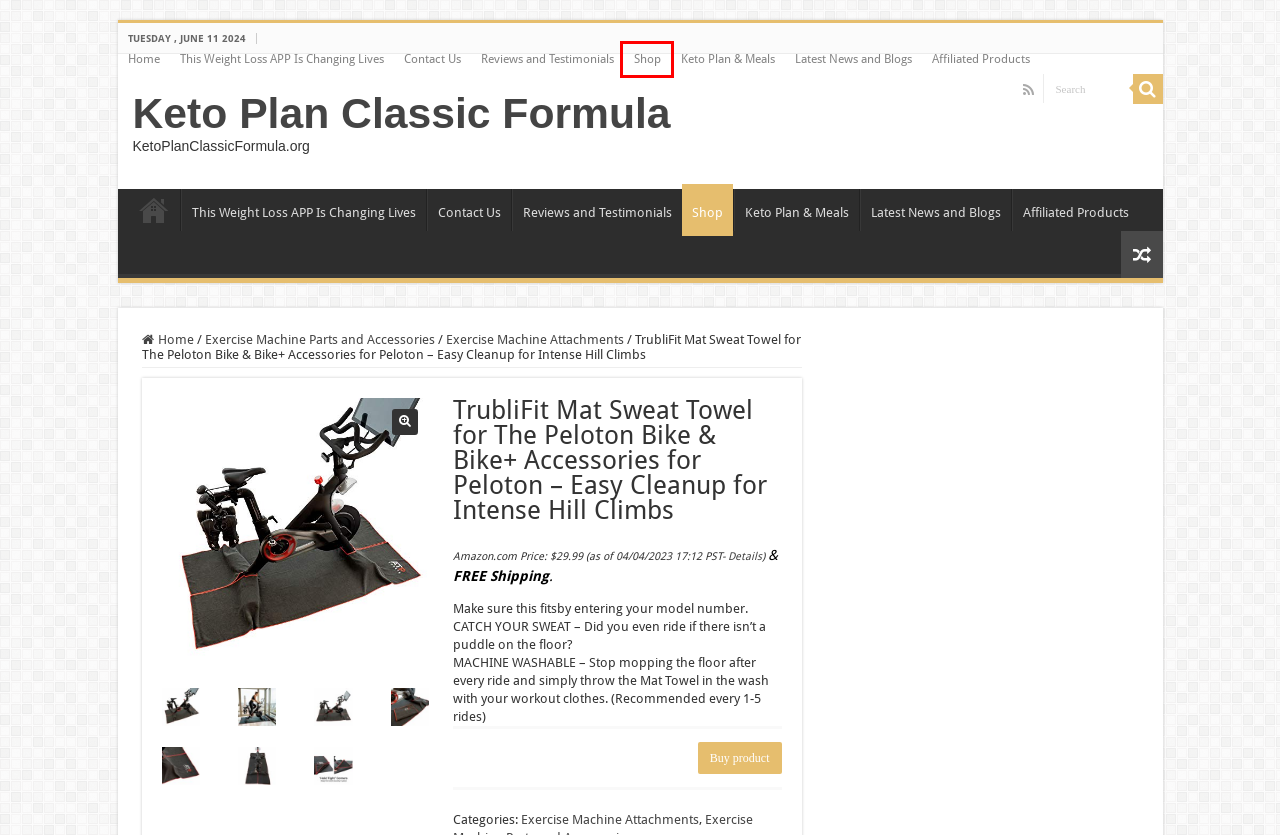Given a screenshot of a webpage with a red bounding box around a UI element, please identify the most appropriate webpage description that matches the new webpage after you click on the element. Here are the candidates:
A. Exercise Machine Attachments Archives - Keto Plan Classic Formula
B. Shop - Keto Plan Classic Formula
C. Latest News and Blogs Archives - Keto Plan Classic Formula
D. Keto Plan Classic Formula - KetoPlanClassicFormula.org
E. Keto Plan & Meals Archives - Keto Plan Classic Formula
F. Exercise Machine Parts and Accessories Archives - Keto Plan Classic Formula
G. Contact Us - Keto Plan Classic Formula
H. Reviews and Testimonials - Keto Plan Classic Formula

B